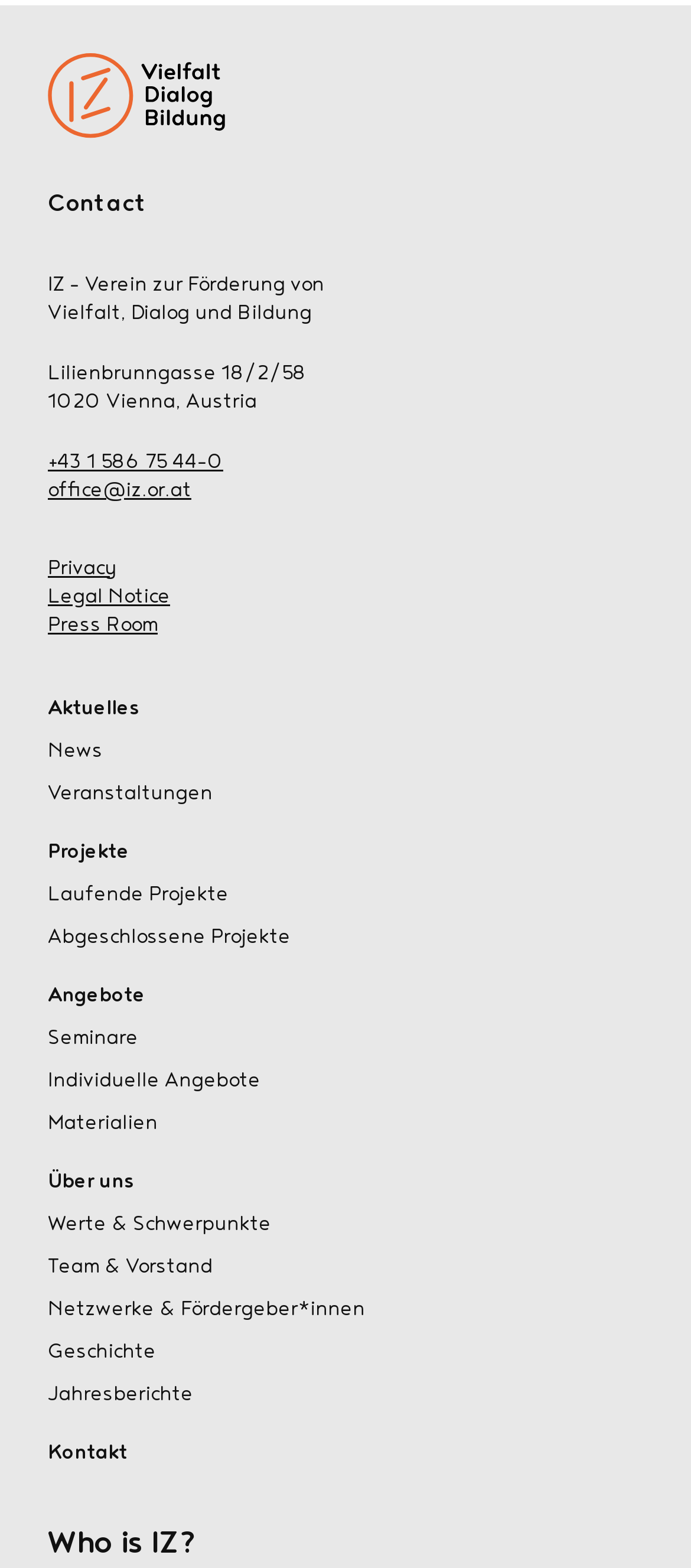Please predict the bounding box coordinates of the element's region where a click is necessary to complete the following instruction: "increase font size". The coordinates should be represented by four float numbers between 0 and 1, i.e., [left, top, right, bottom].

None